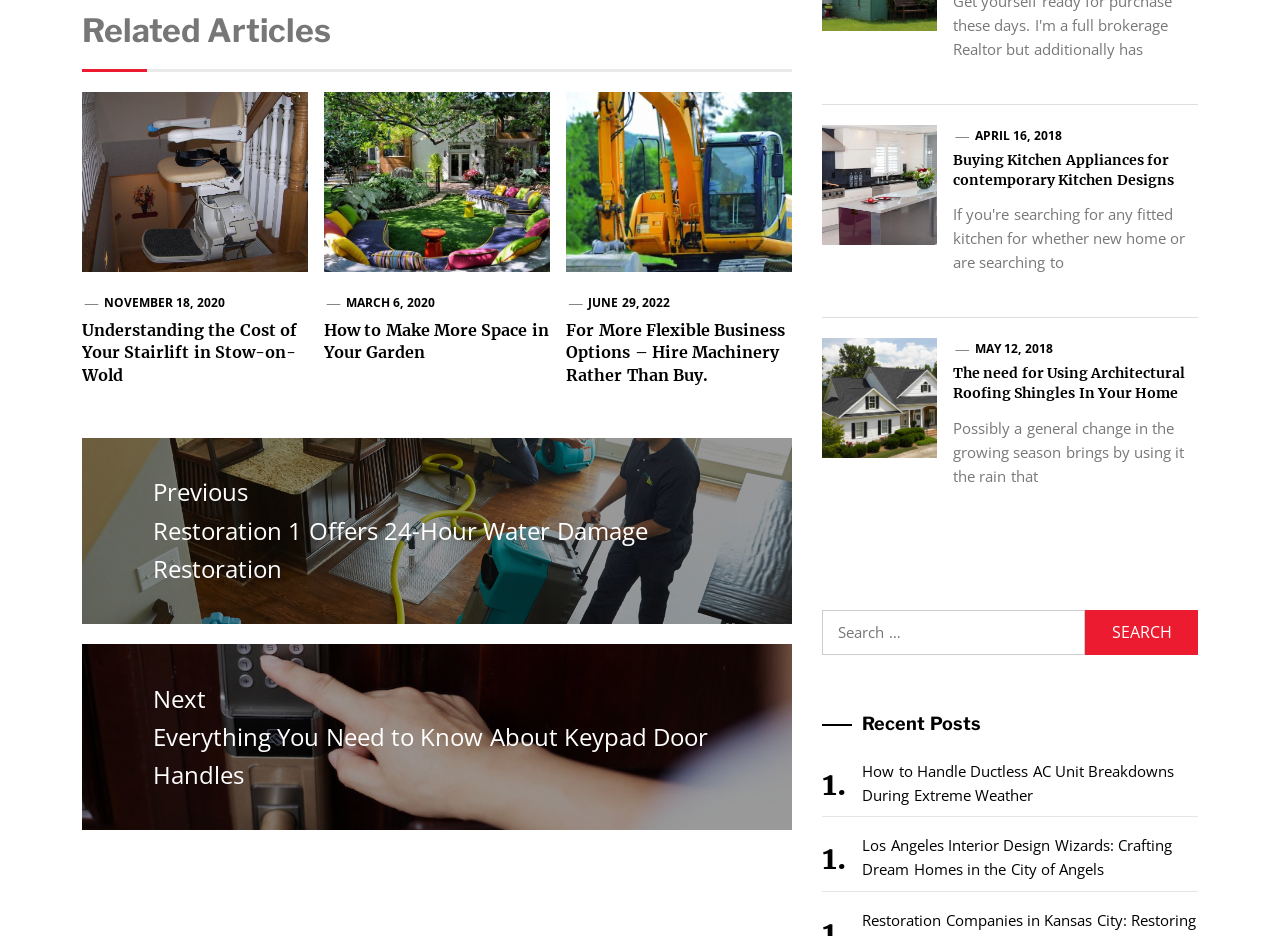Given the element description: "May 12, 2018", predict the bounding box coordinates of the UI element it refers to, using four float numbers between 0 and 1, i.e., [left, top, right, bottom].

[0.762, 0.363, 0.822, 0.381]